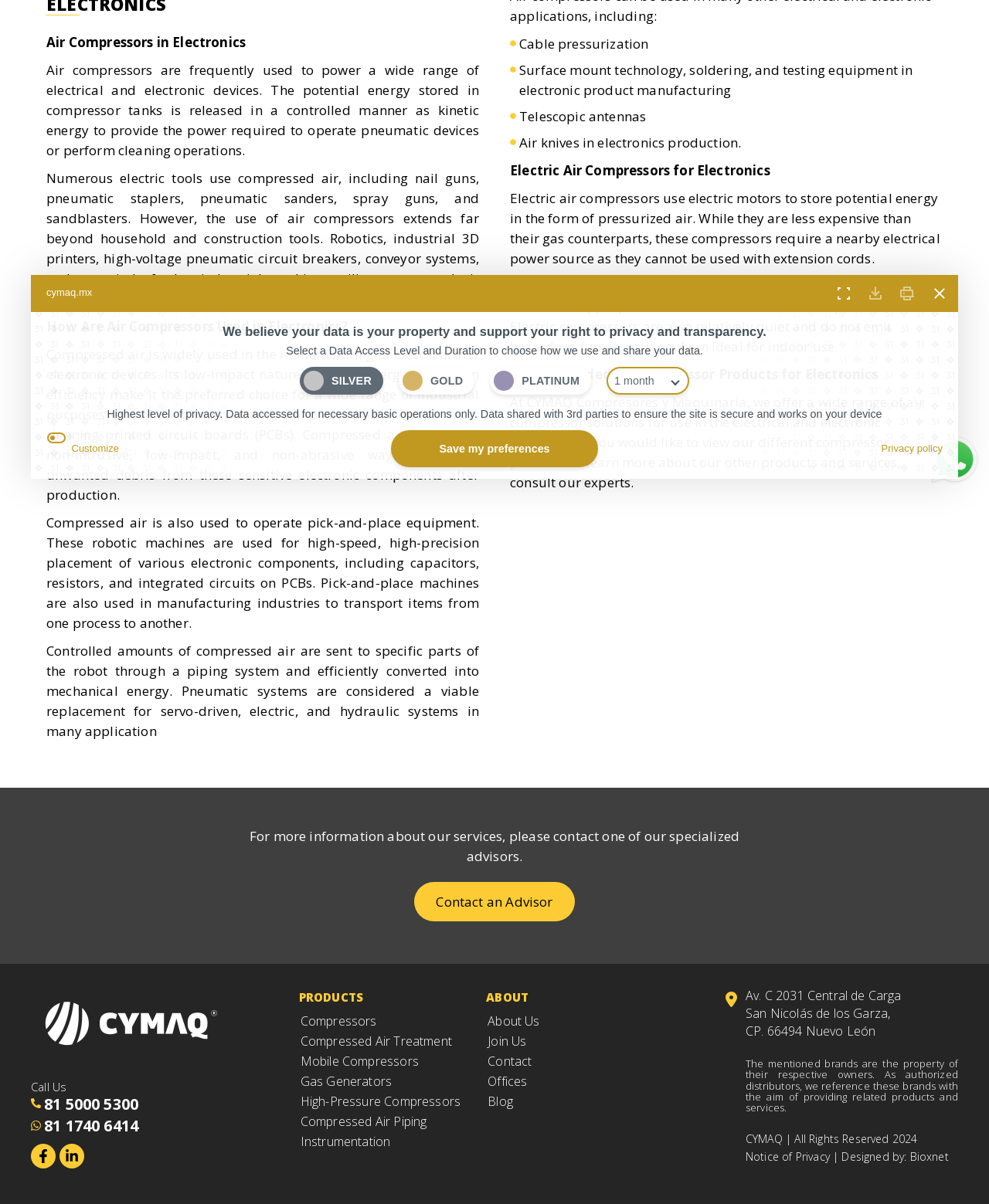Extract the bounding box for the UI element that matches this description: "Offices".

[0.492, 0.89, 0.648, 0.906]